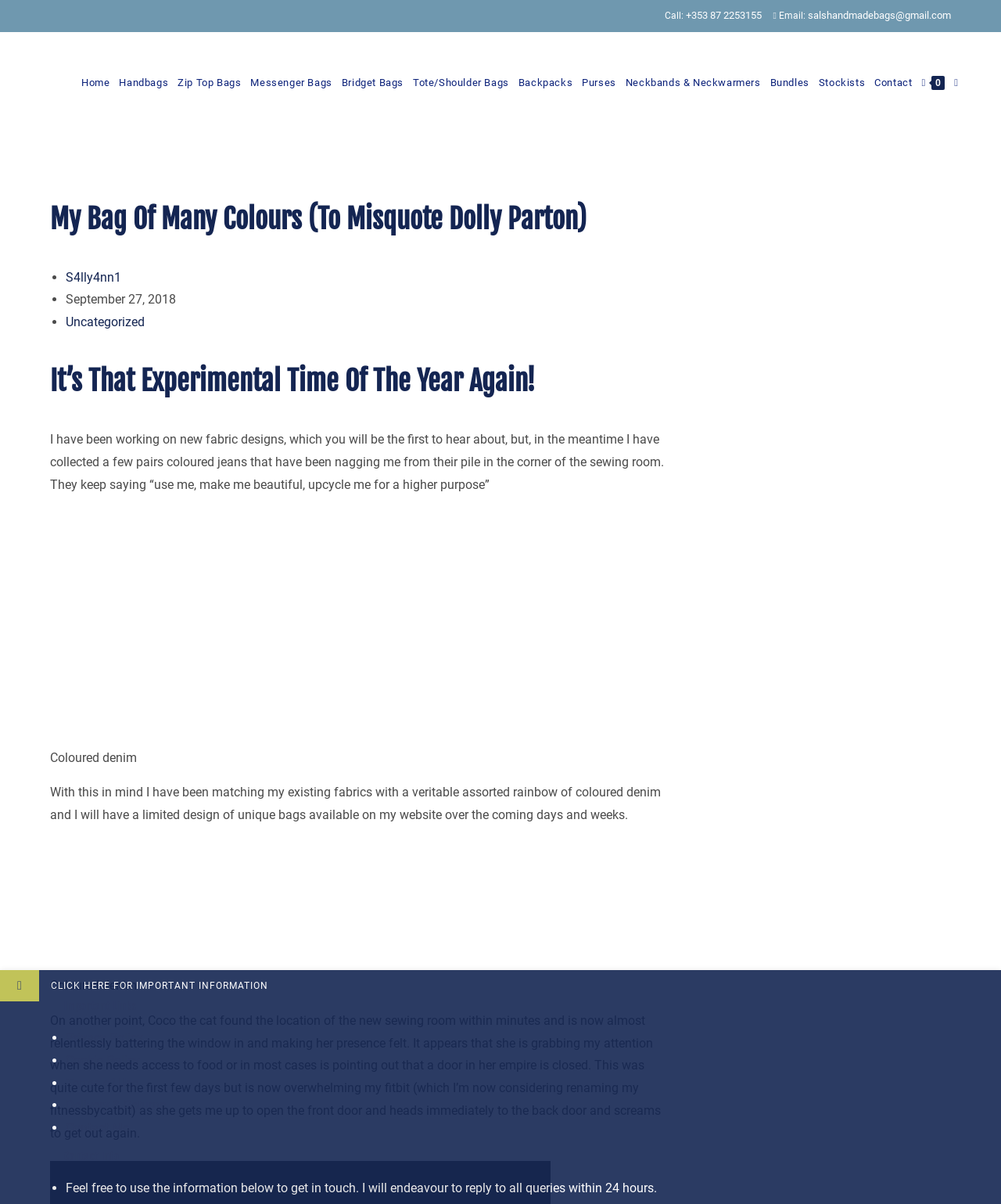What is the category of the post?
Please give a detailed answer to the question using the information shown in the image.

I found the category of the post by looking at the section below the post title, where the post metadata is displayed. The category is listed as 'Uncategorized'.